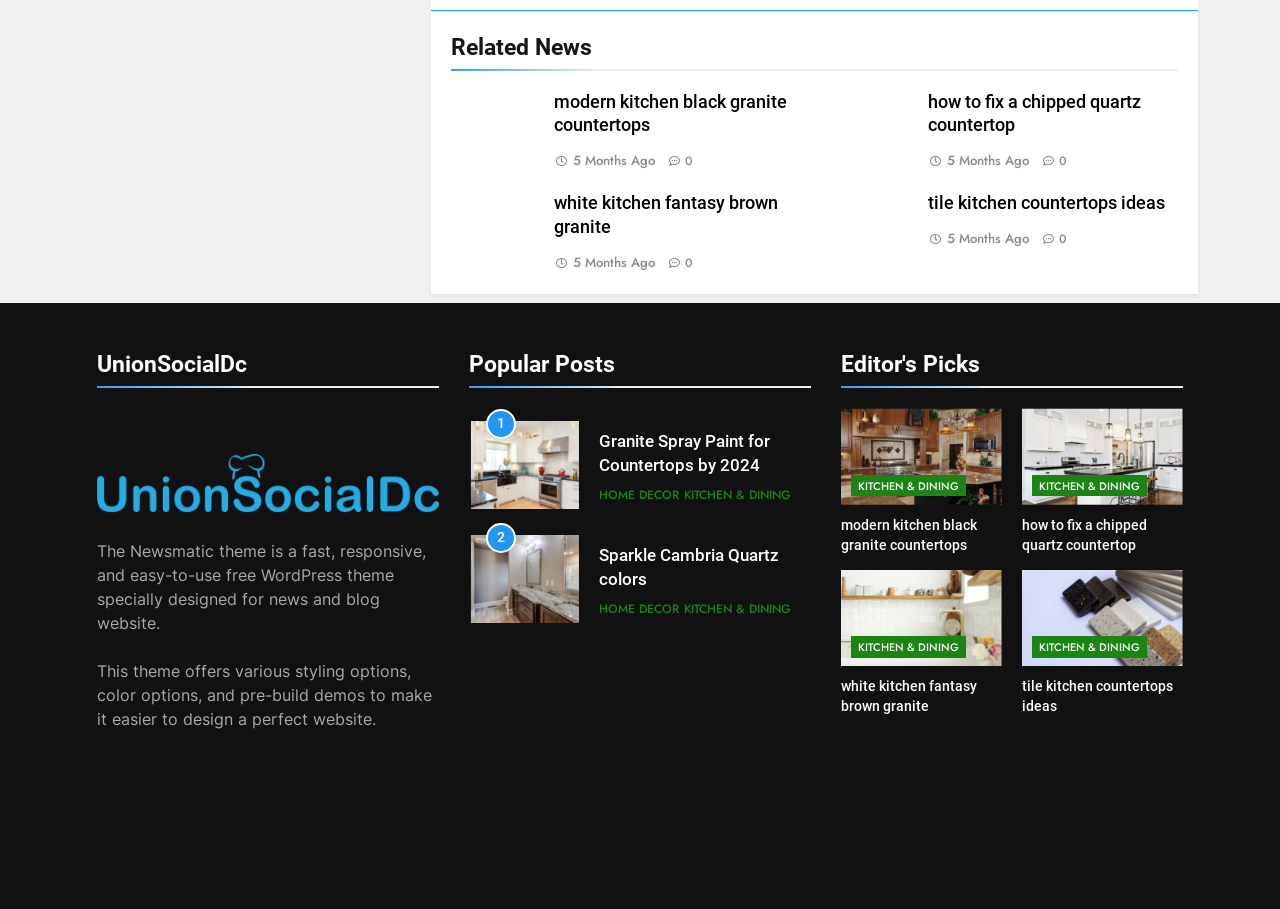Pinpoint the bounding box coordinates of the clickable element needed to complete the instruction: "click on 'tile kitchen countertops ideas'". The coordinates should be provided as four float numbers between 0 and 1: [left, top, right, bottom].

[0.798, 0.746, 0.916, 0.786]